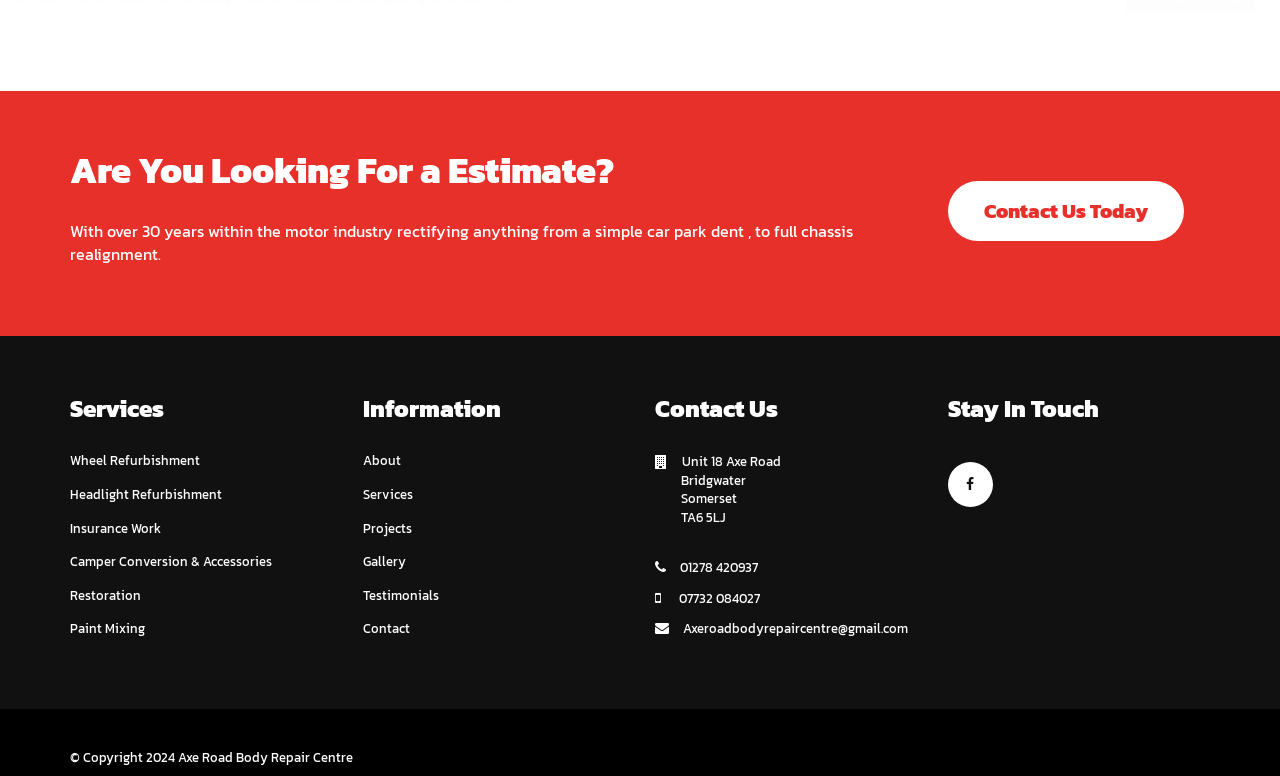Determine the bounding box coordinates of the region I should click to achieve the following instruction: "Get in touch through email". Ensure the bounding box coordinates are four float numbers between 0 and 1, i.e., [left, top, right, bottom].

[0.534, 0.798, 0.709, 0.823]